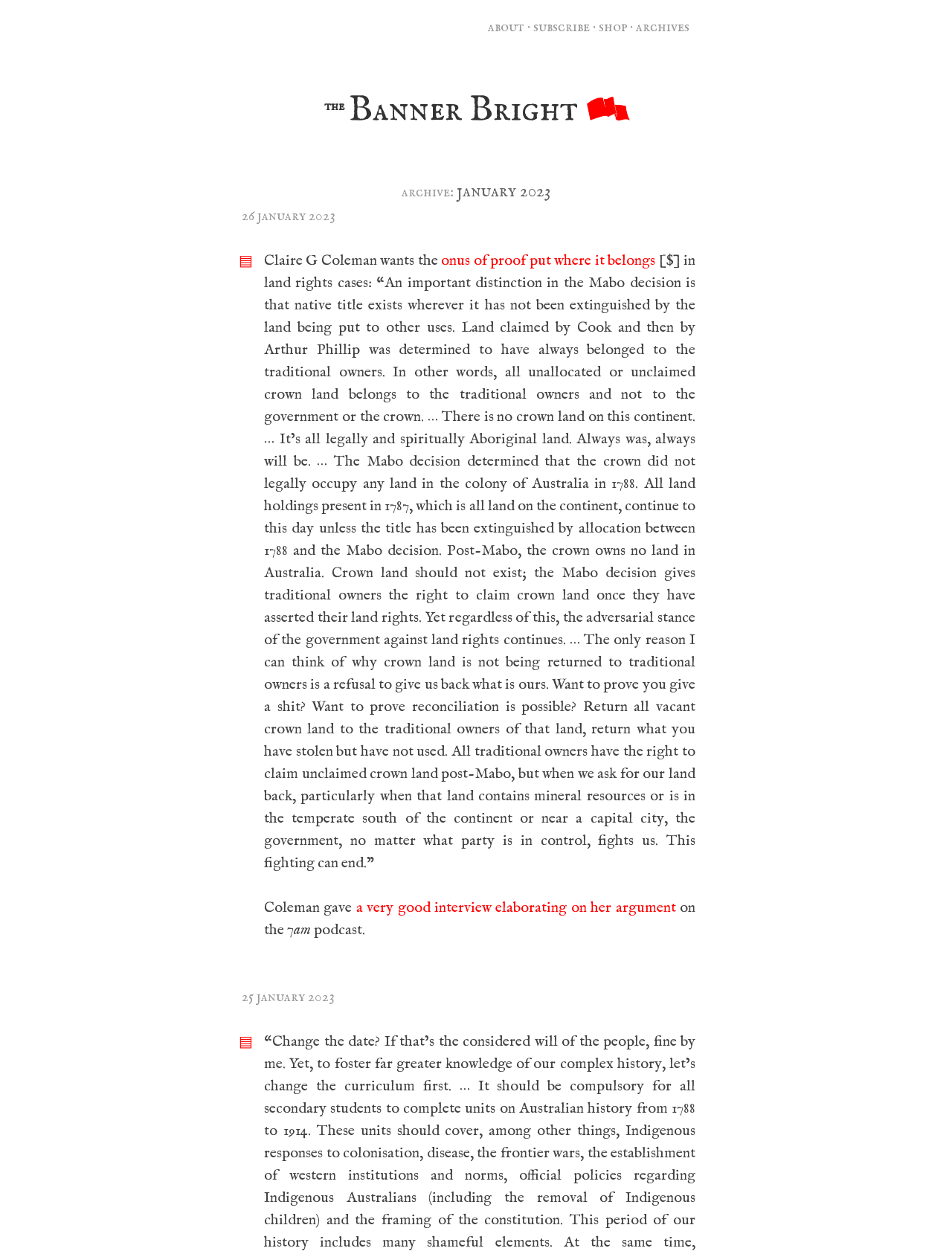Identify the bounding box for the UI element that is described as follows: "▤".

[0.251, 0.824, 0.266, 0.839]